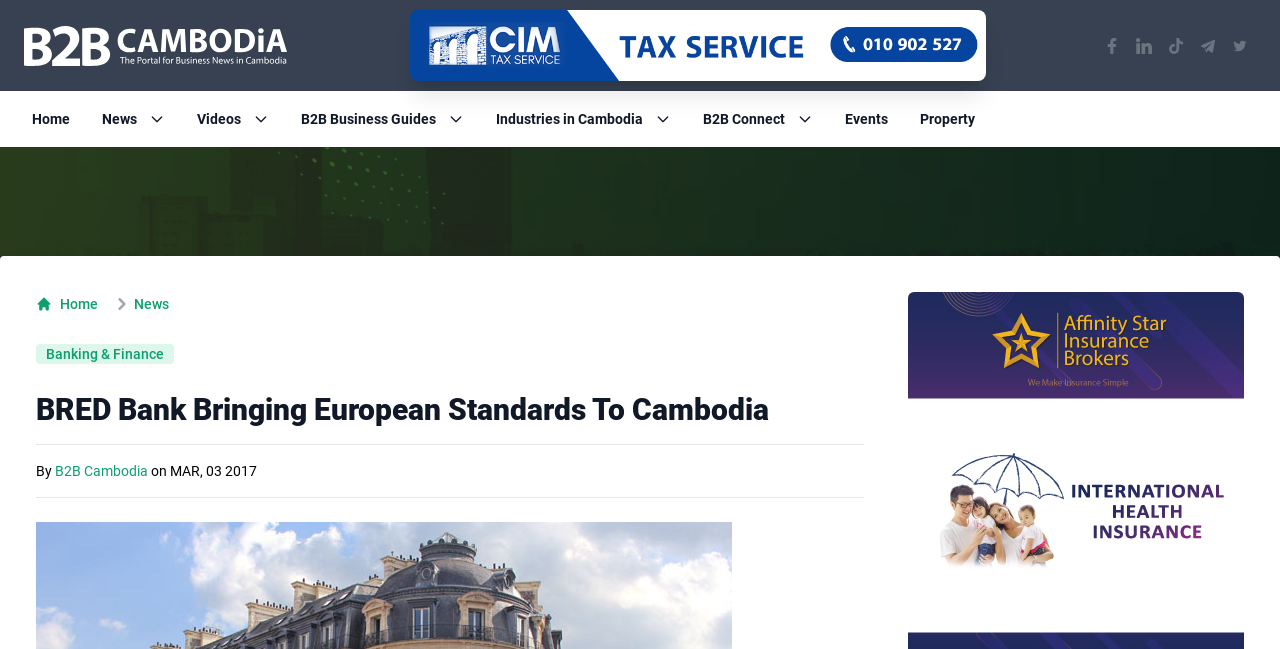Determine the bounding box coordinates for the area that needs to be clicked to fulfill this task: "Visit B2B Cambodia Facebook page". The coordinates must be given as four float numbers between 0 and 1, i.e., [left, top, right, bottom].

[0.856, 0.046, 0.881, 0.095]